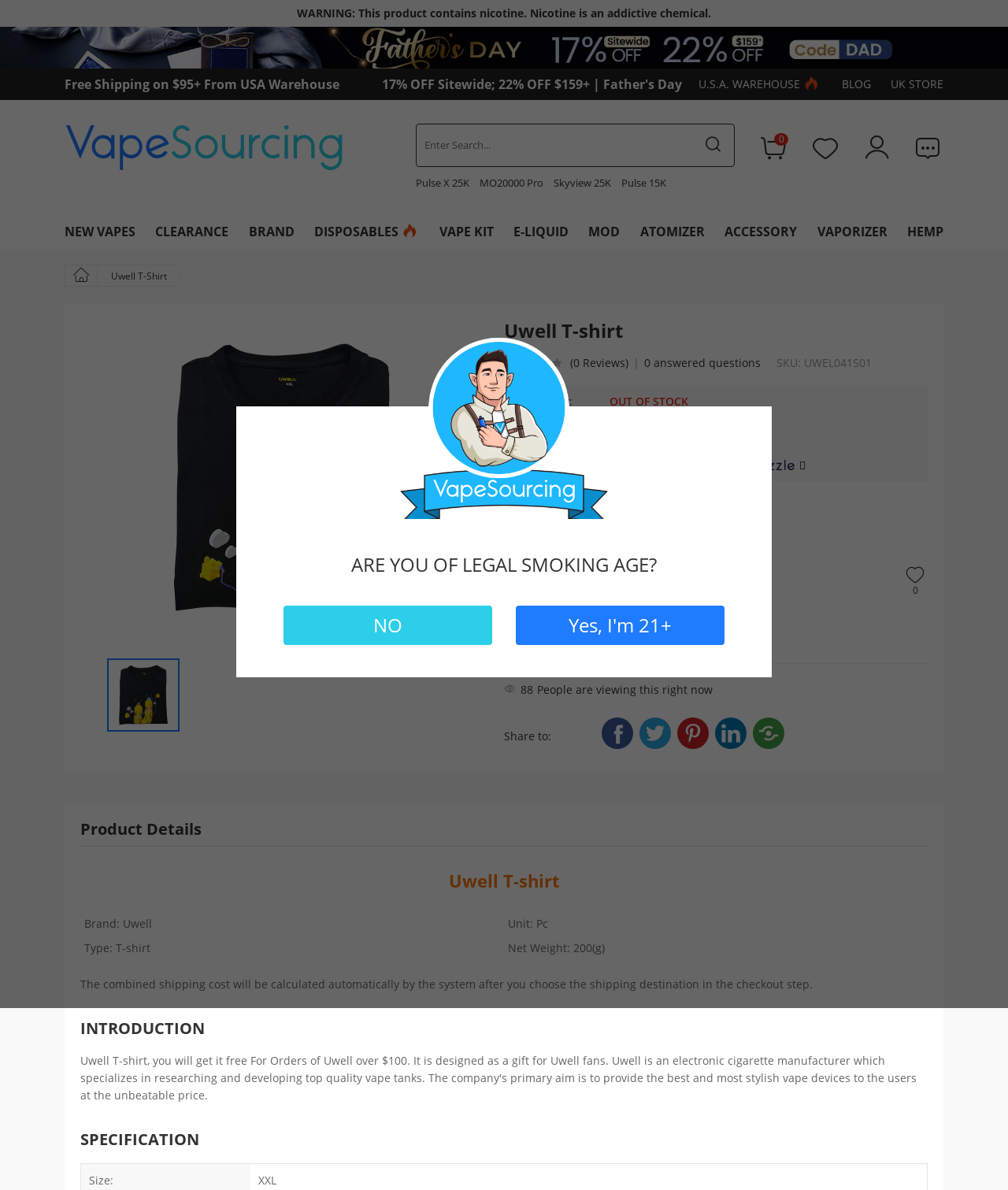Predict the bounding box coordinates for the UI element described as: "0". The coordinates should be four float numbers between 0 and 1, presented as [left, top, right, bottom].

[0.752, 0.104, 0.784, 0.144]